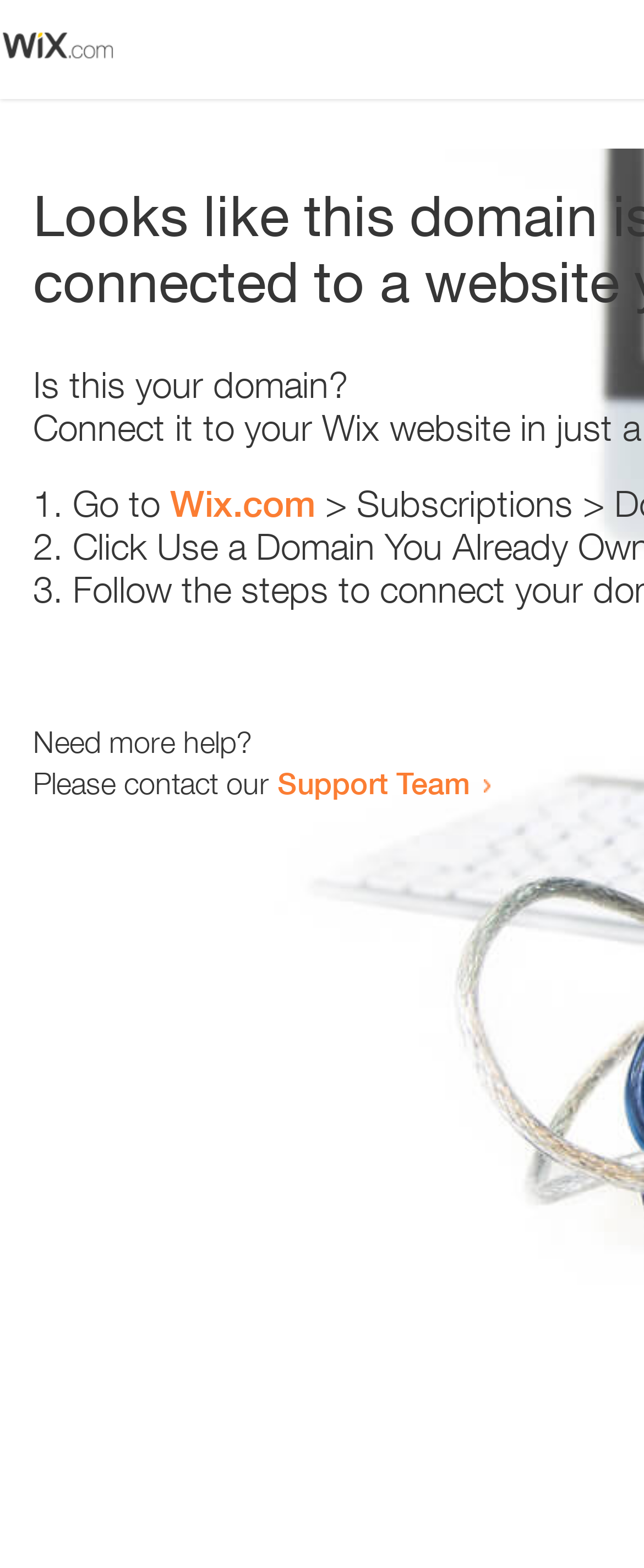Using the given element description, provide the bounding box coordinates (top-left x, top-left y, bottom-right x, bottom-right y) for the corresponding UI element in the screenshot: Wix.com

[0.264, 0.307, 0.49, 0.335]